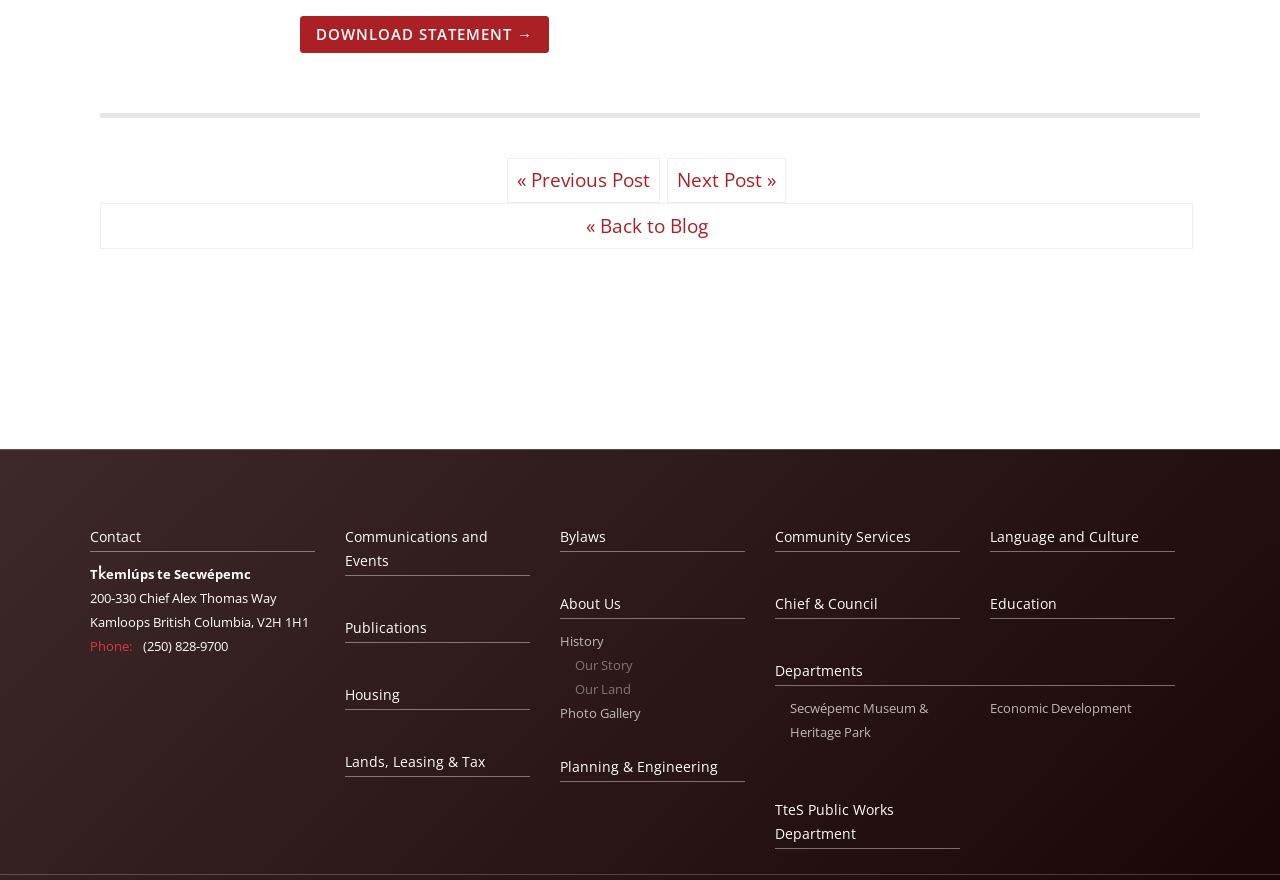Identify the bounding box coordinates of the clickable region required to complete the instruction: "explore secwépemc museum & heritage park". The coordinates should be given as four float numbers within the range of 0 and 1, i.e., [left, top, right, bottom].

[0.617, 0.794, 0.725, 0.842]